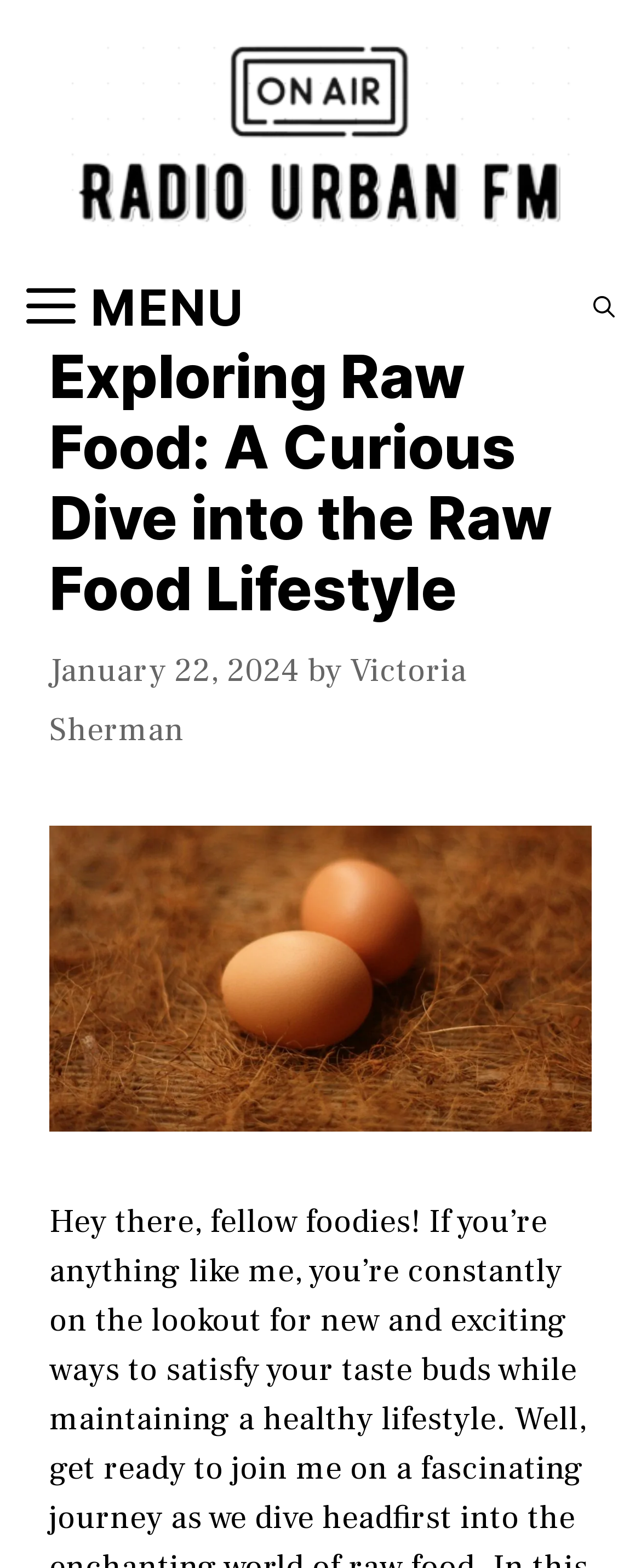Based on the element description, predict the bounding box coordinates (top-left x, top-left y, bottom-right x, bottom-right y) for the UI element in the screenshot: aria-label="Open search"

[0.926, 0.175, 0.959, 0.217]